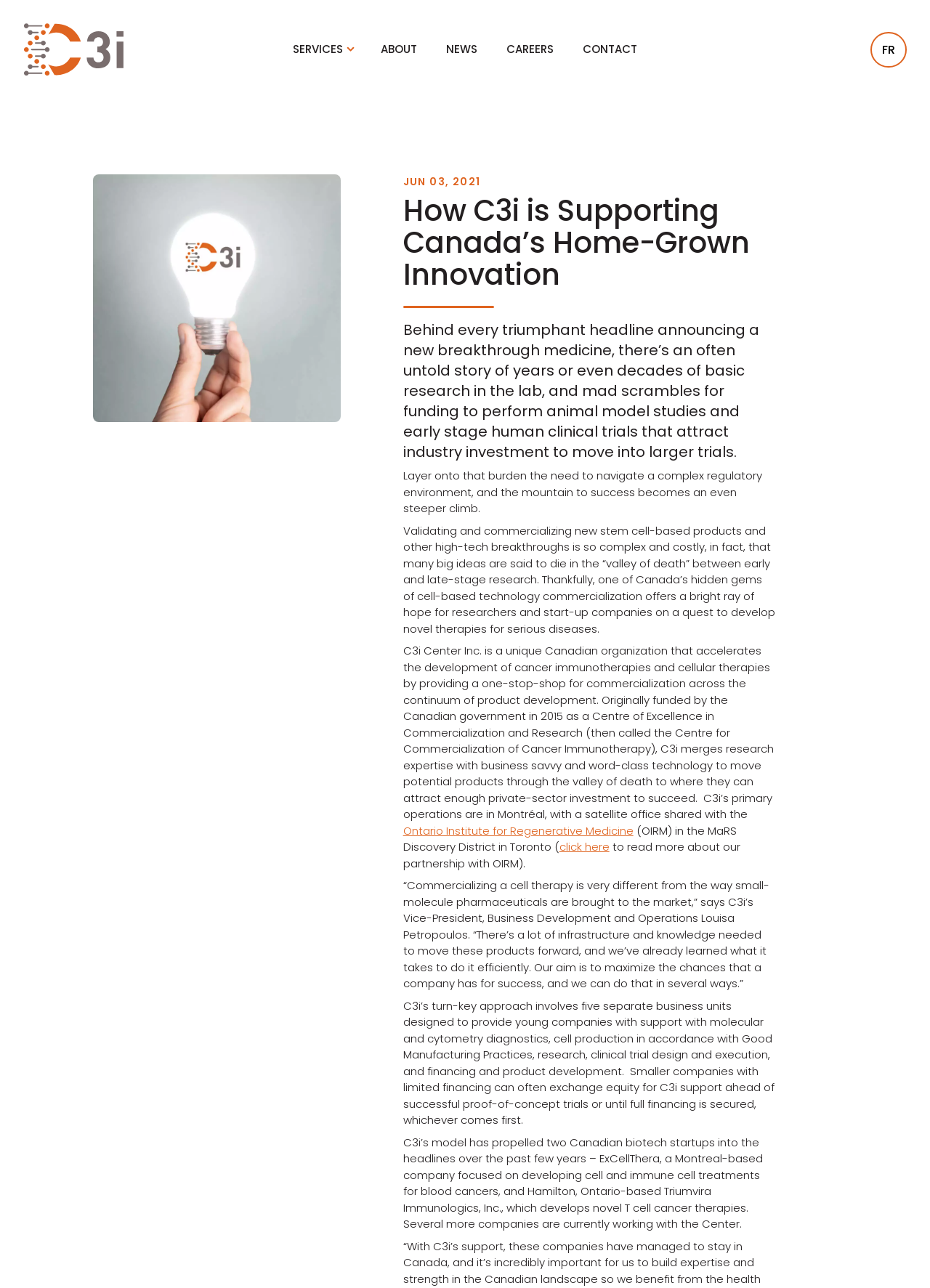Give a detailed account of the webpage, highlighting key information.

The webpage is about the CentreC3i, an organization that supports Canada's home-grown innovation in the field of cell-based technology commercialization. At the top left corner, there is a logo of CentreC3i, accompanied by a navigation menu with links to "SERVICES", "ABOUT", "NEWS", "CAREERS", and "CONTACT". On the top right corner, there is a link to switch the language to French.

Below the navigation menu, there is a heading that reads "How C3i is Supporting Canada’s Home-Grown Innovation". Underneath the heading, there is a date "JUN 03, 2021" and a series of paragraphs that describe the challenges of developing new breakthrough medicines and how CentreC3i provides a solution to these challenges. The text explains that CentreC3i accelerates the development of cancer immunotherapies and cellular therapies by providing a one-stop-shop for commercialization across the continuum of product development.

The webpage also features quotes from C3i's Vice-President, Business Development and Operations, Louisa Petropoulos, who explains the unique approach of CentreC3i in commercializing cell therapies. Additionally, there is information about the organization's turn-key approach, which involves five separate business units designed to provide support to young companies.

The webpage also highlights the success stories of two Canadian biotech startups, ExCellThera and Triumvira Immunologics, Inc., which have benefited from CentreC3i's support. There are several links embedded in the text, including a link to the Ontario Institute for Regenerative Medicine and a link to read more about the partnership between CentreC3i and OIRM.